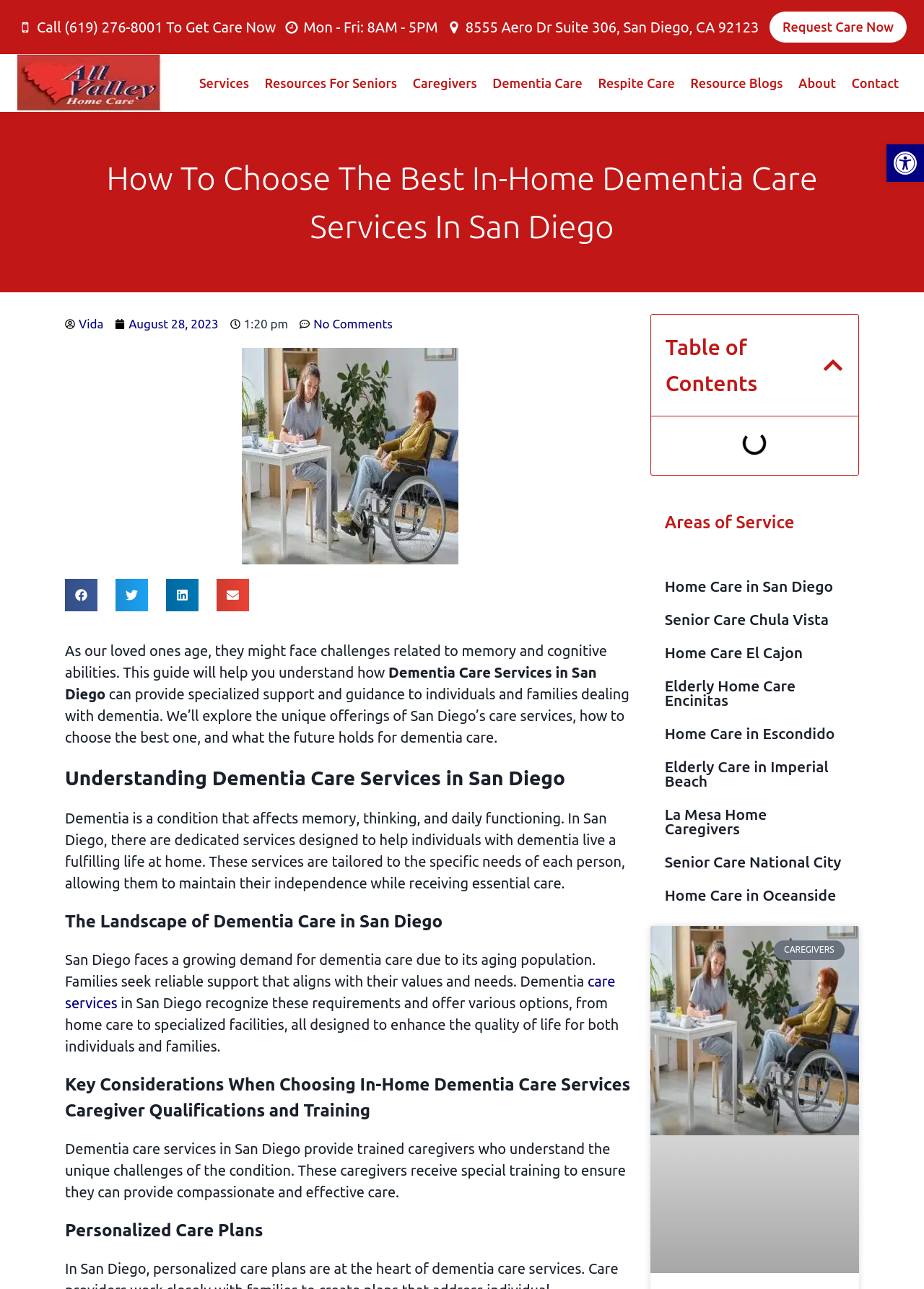Given the element description About, identify the bounding box coordinates for the UI element on the webpage screenshot. The format should be (top-left x, top-left y, bottom-right x, bottom-right y), with values between 0 and 1.

[0.856, 0.05, 0.913, 0.078]